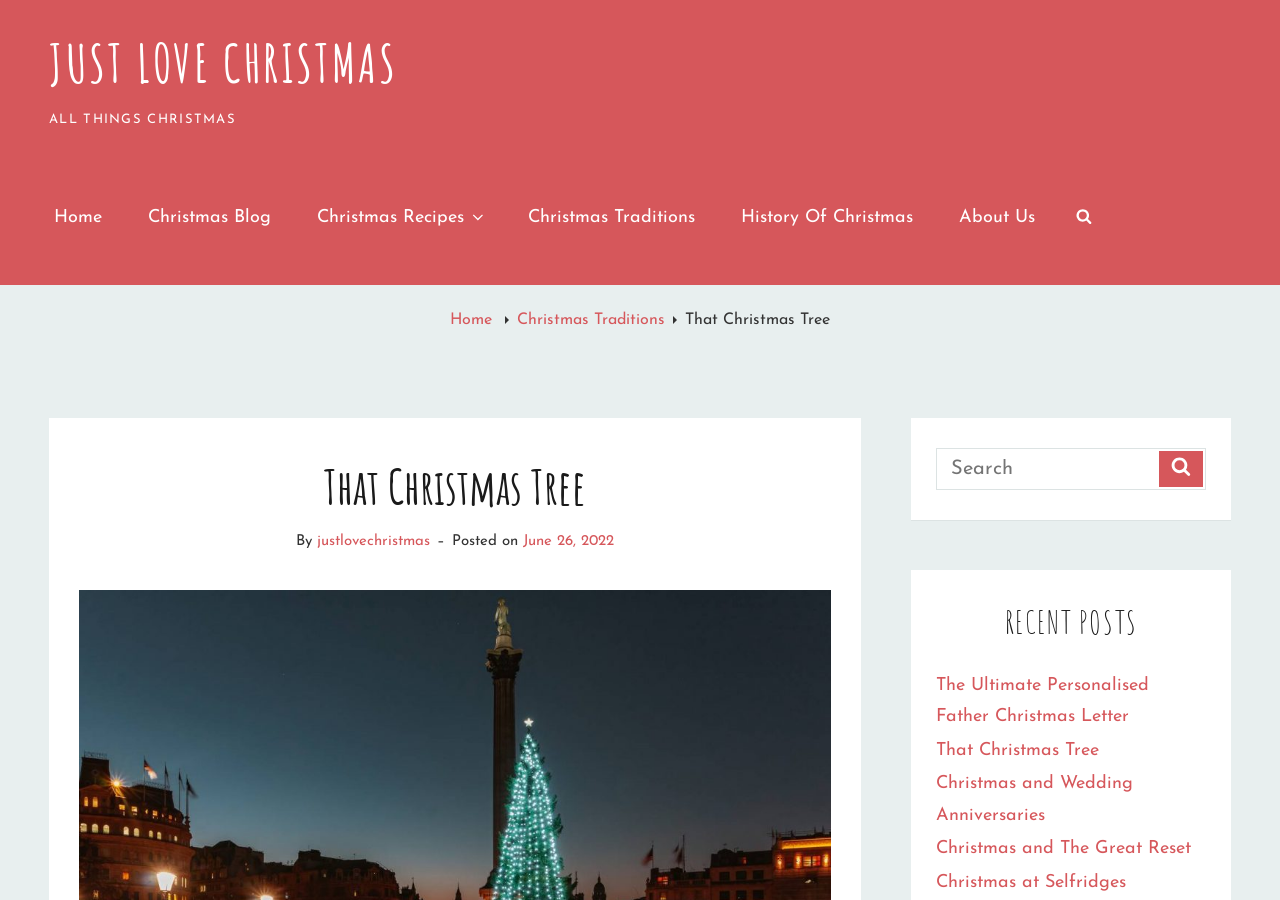Show me the bounding box coordinates of the clickable region to achieve the task as per the instruction: "Search for something".

[0.829, 0.166, 0.865, 0.316]